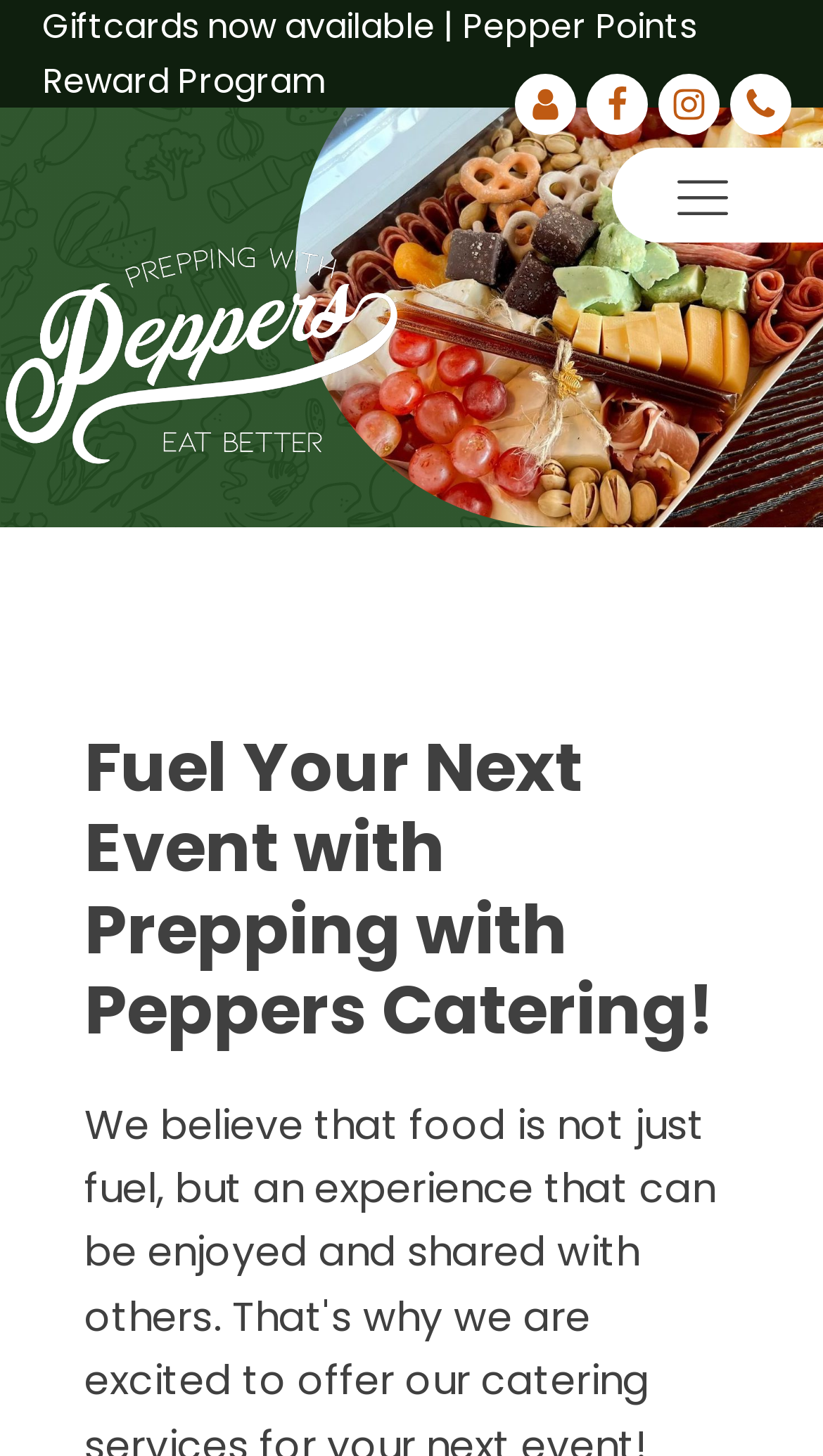What is the purpose of the webpage?
Using the image, provide a concise answer in one word or a short phrase.

Catering services